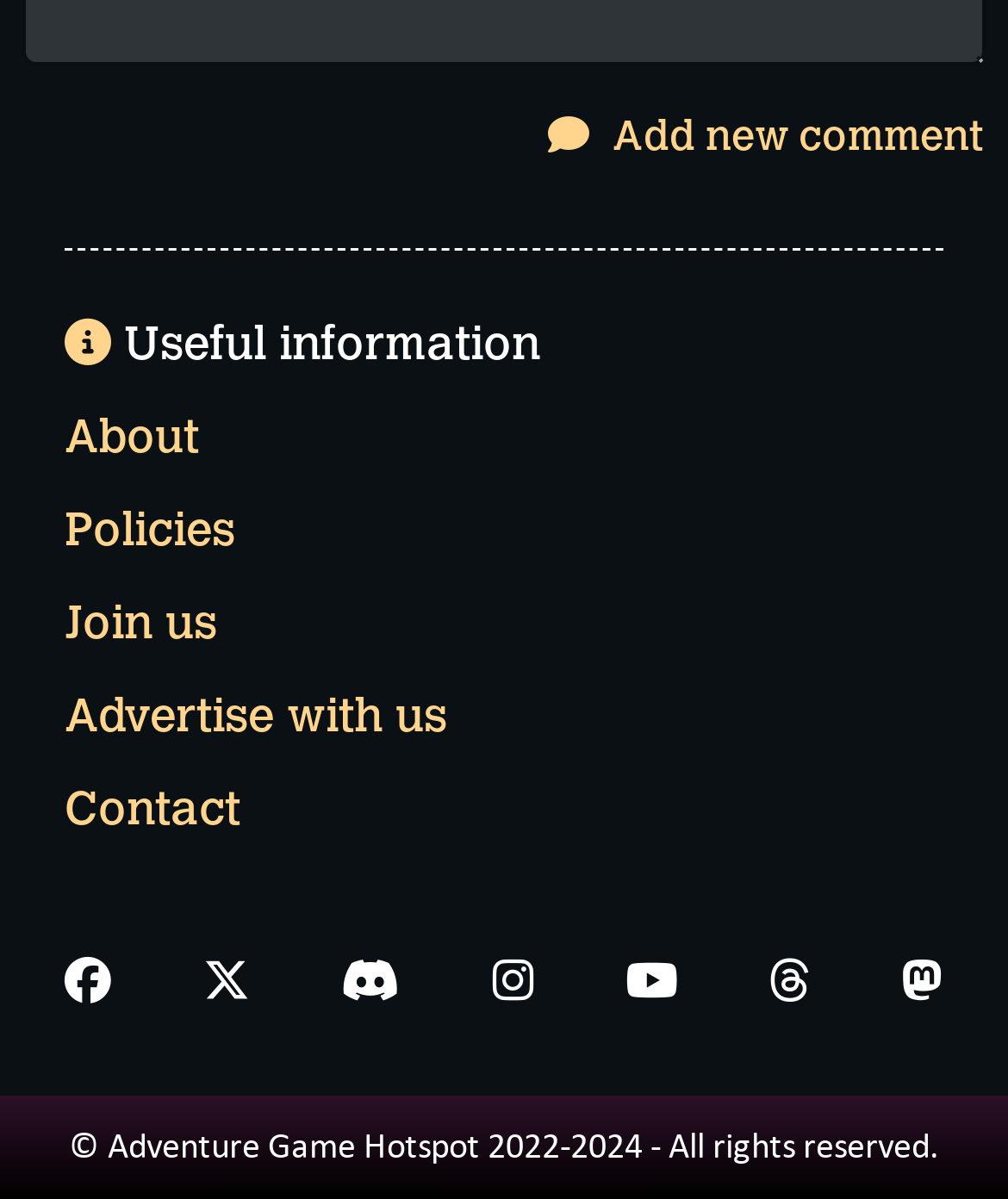Predict the bounding box of the UI element that fits this description: "About".

[0.064, 0.341, 0.197, 0.389]